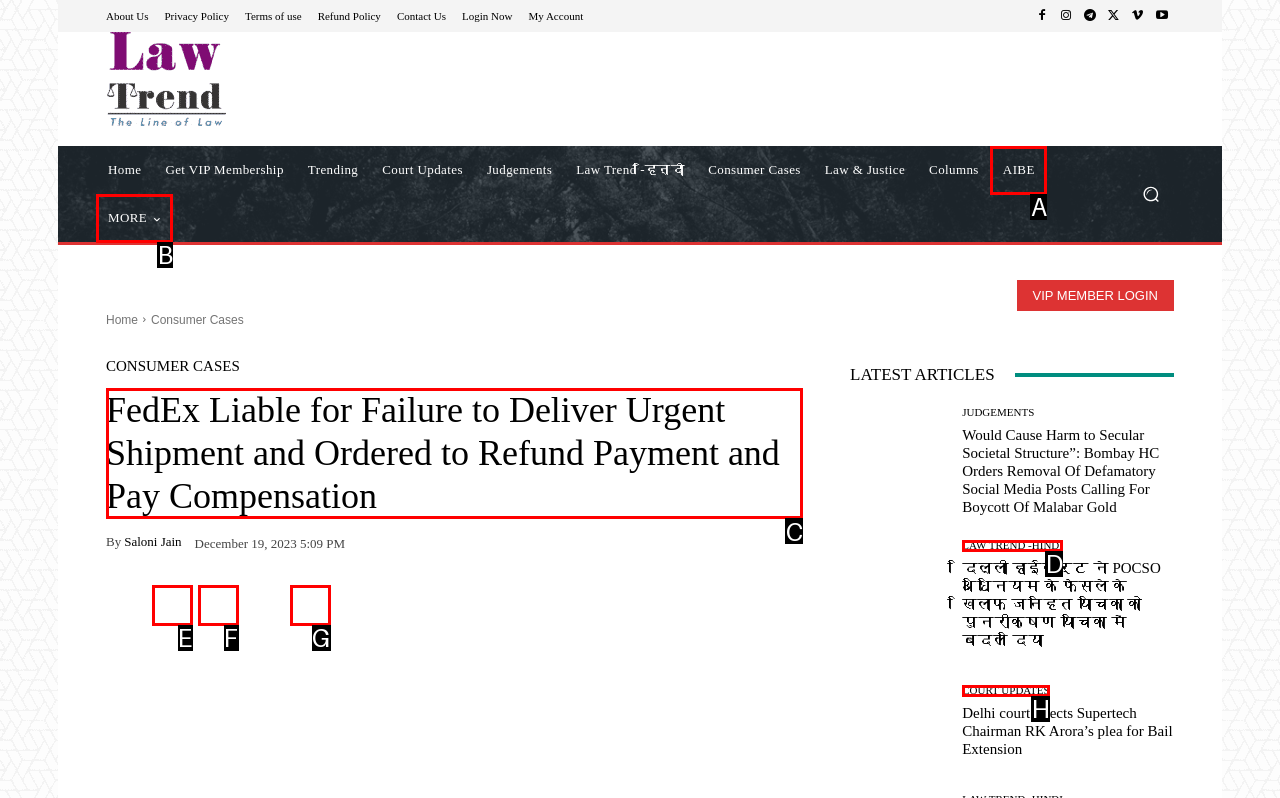Pick the right letter to click to achieve the task: Read the article 'FedEx Liable for Failure to Deliver Urgent Shipment and Ordered to Refund Payment and Pay Compensation'
Answer with the letter of the correct option directly.

C